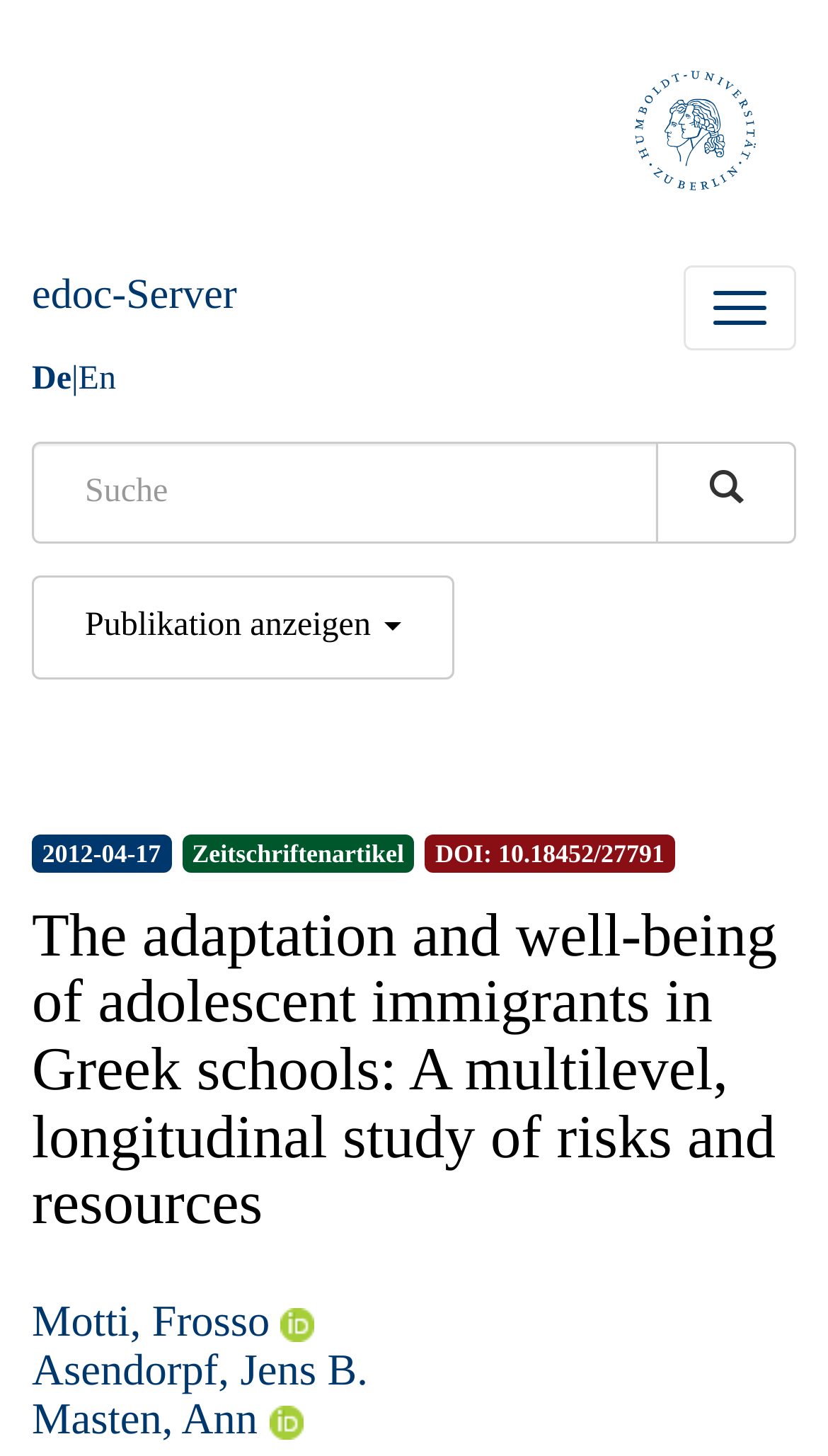Identify the bounding box coordinates of the region I need to click to complete this instruction: "Switch to English".

[0.095, 0.248, 0.14, 0.273]